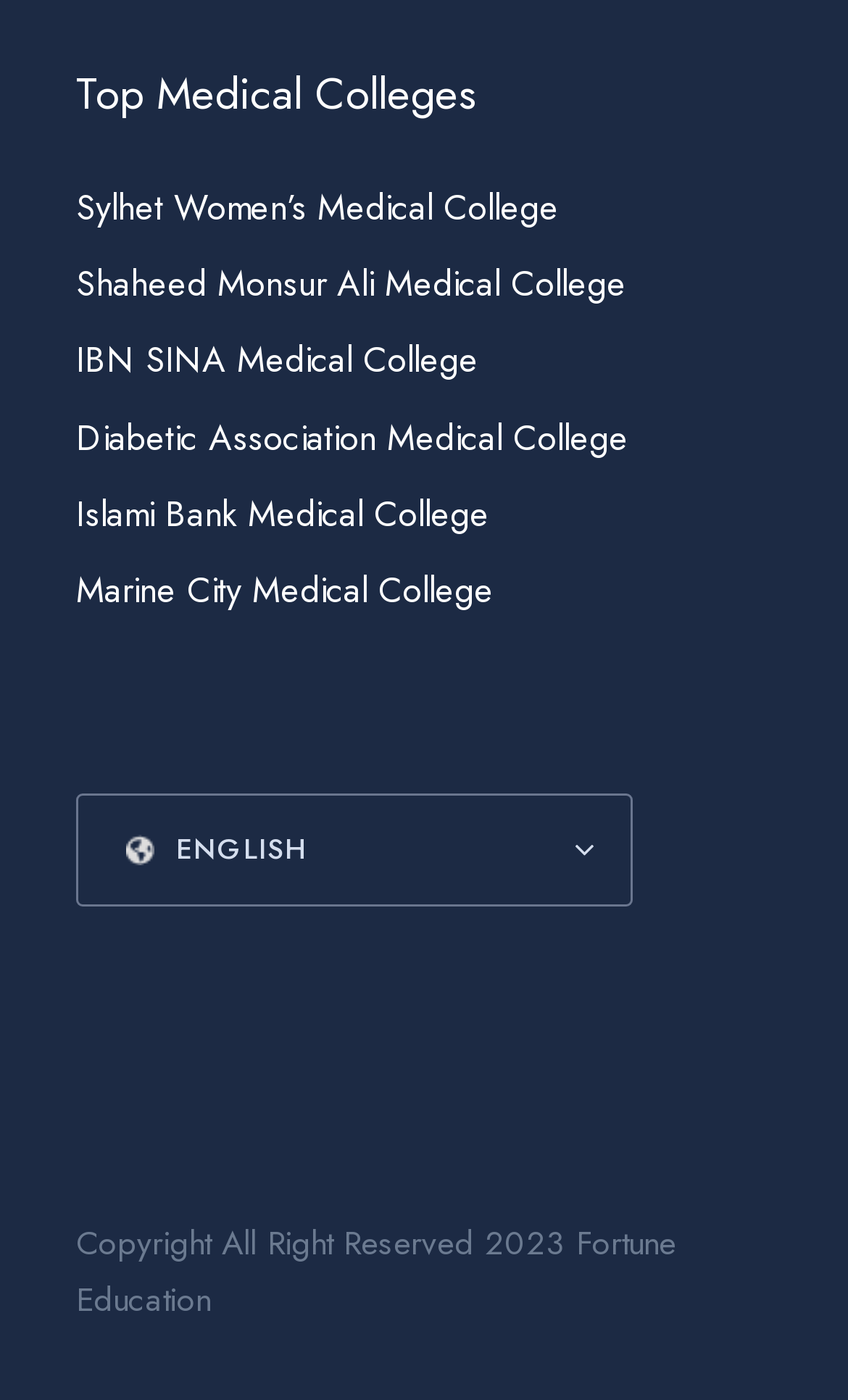Identify the bounding box coordinates of the area that should be clicked in order to complete the given instruction: "go to IBN SINA Medical College". The bounding box coordinates should be four float numbers between 0 and 1, i.e., [left, top, right, bottom].

[0.09, 0.24, 0.564, 0.276]